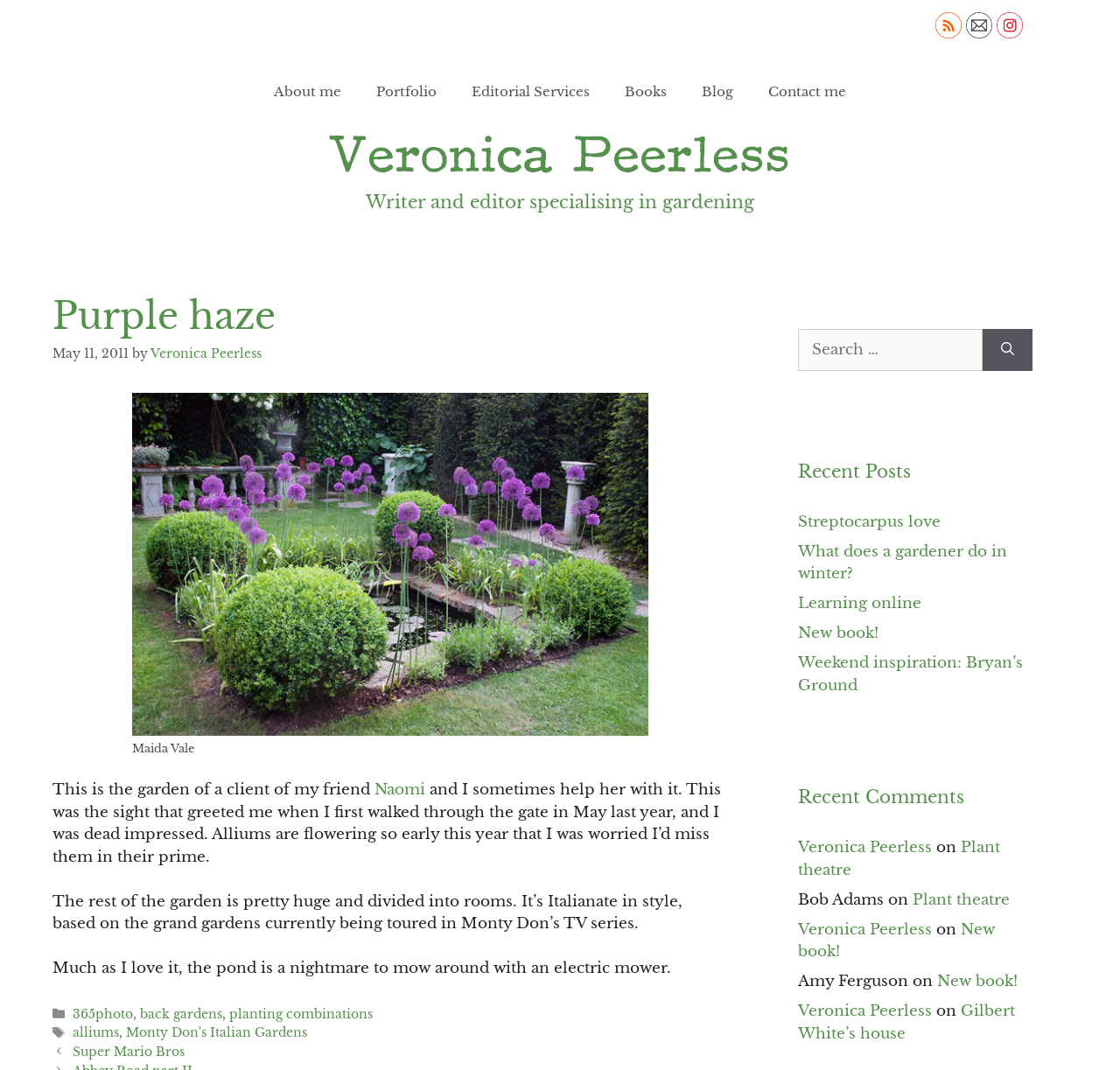Locate the bounding box coordinates of the region to be clicked to comply with the following instruction: "Read the blog post 'Purple haze'". The coordinates must be four float numbers between 0 and 1, in the form [left, top, right, bottom].

[0.047, 0.275, 0.65, 0.316]